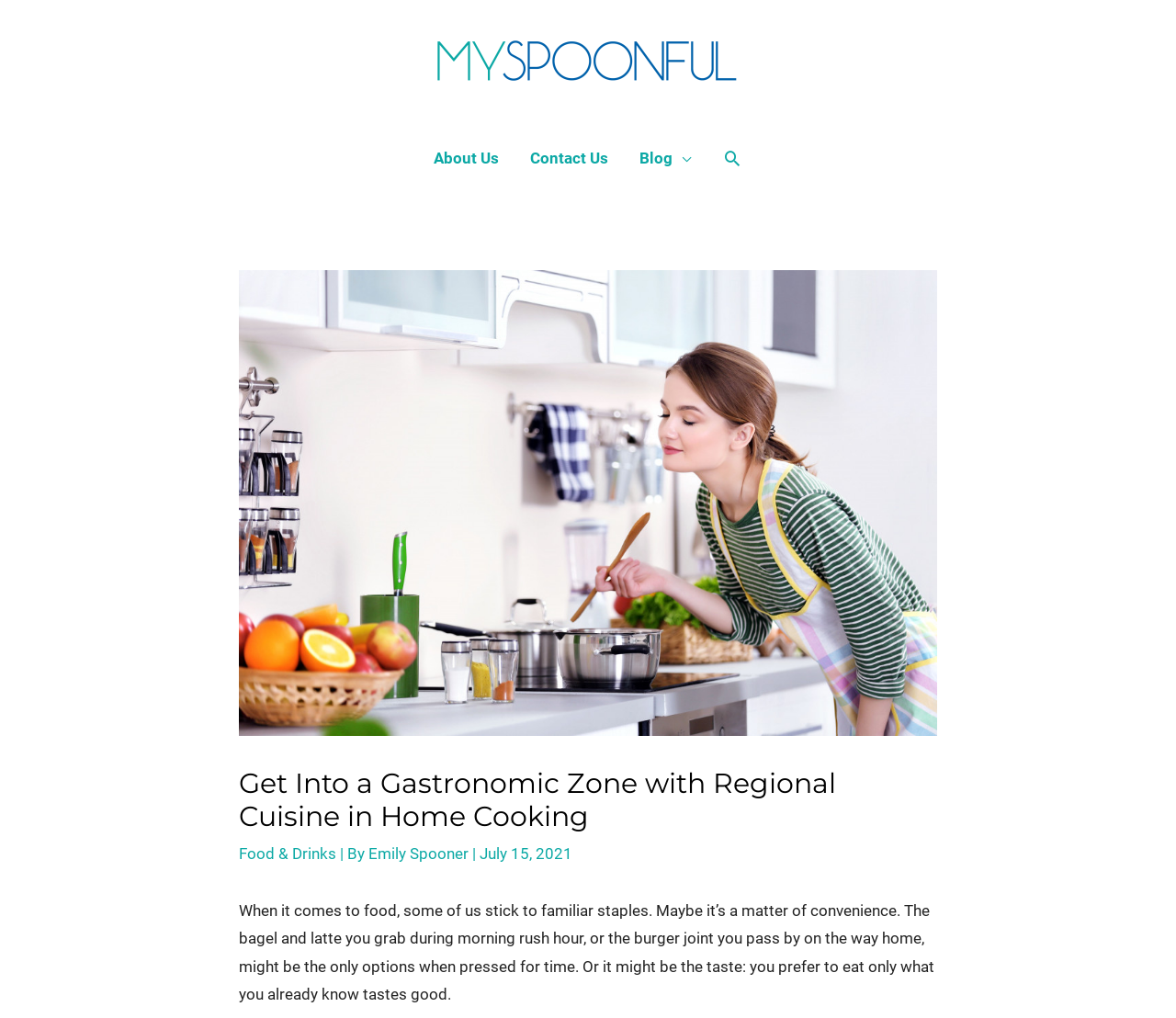Given the element description "Search", identify the bounding box of the corresponding UI element.

[0.614, 0.145, 0.631, 0.165]